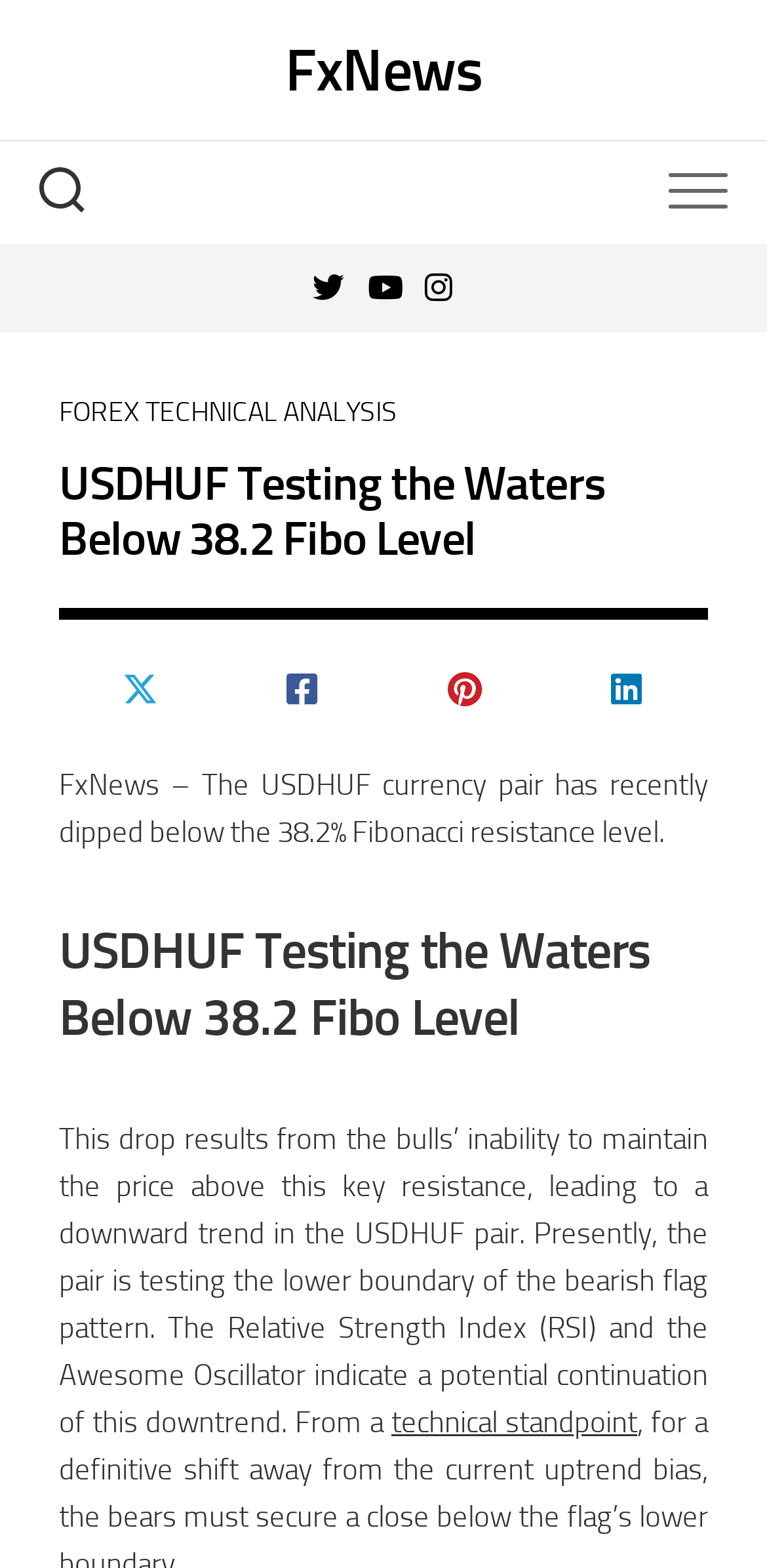What is the currency pair being analyzed?
Please provide a detailed and thorough answer to the question.

Based on the webpage content, specifically the heading 'USDHUF Testing the Waters Below 38.2 Fibo Level' and the text 'The USDHUF currency pair has recently dipped below the 38.2% Fibonacci resistance level.', it is clear that the currency pair being analyzed is USDHUF.